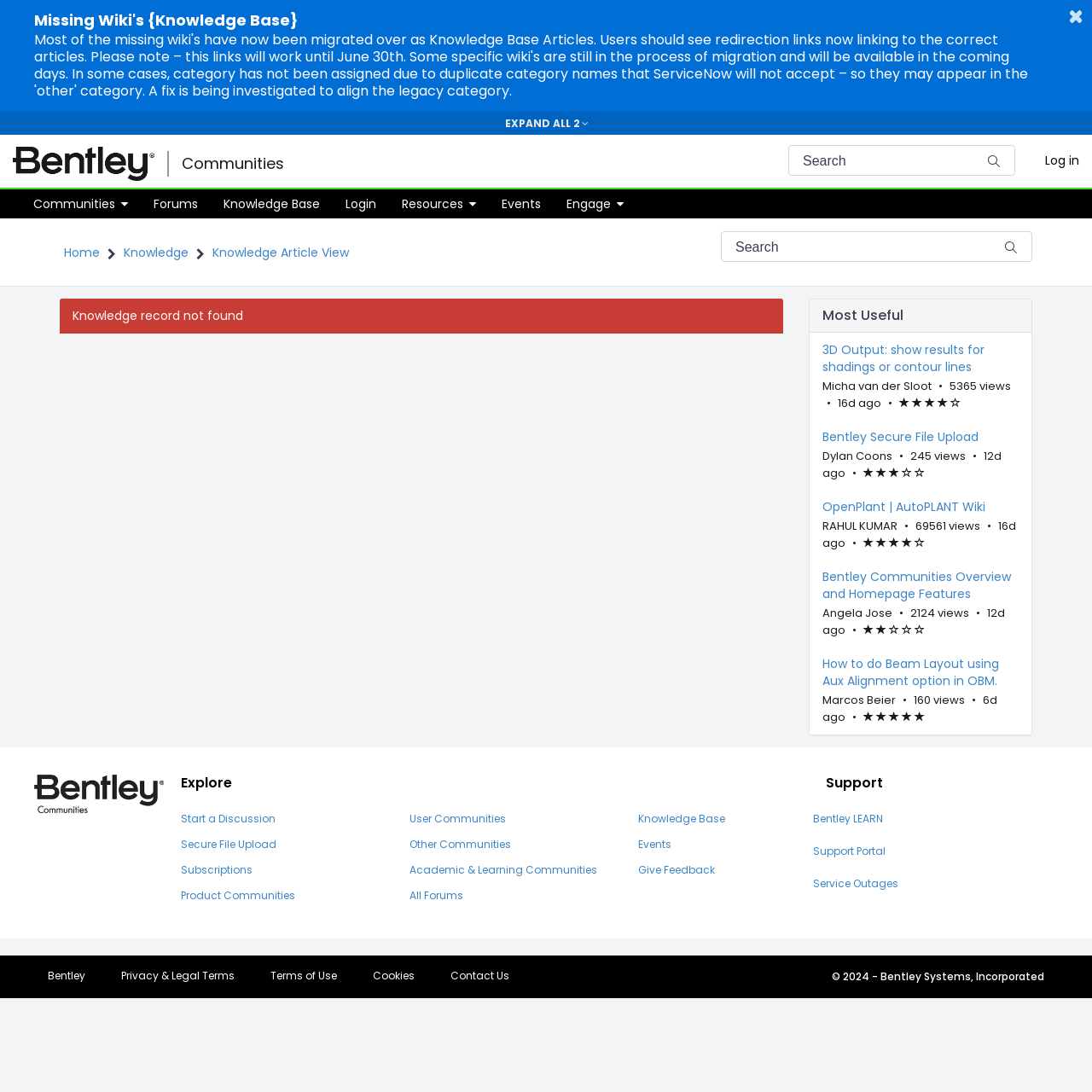Answer the question in one word or a short phrase:
How many articles are in the Most Useful Articles section?

4